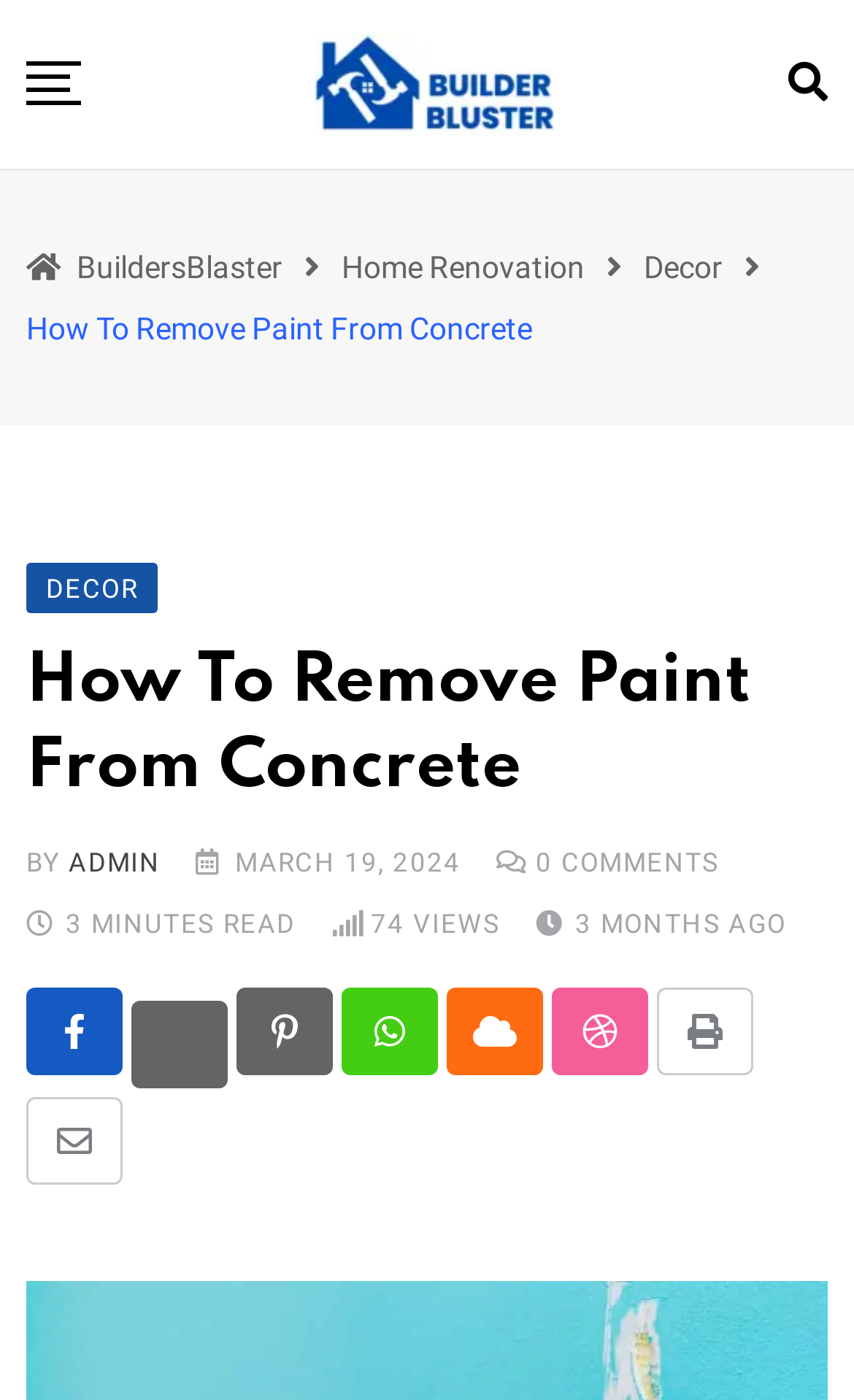Using the webpage screenshot, find the UI element described by Dining Room Designs. Provide the bounding box coordinates in the format (top-left x, top-left y, bottom-right x, bottom-right y), ensuring all values are floating point numbers between 0 and 1.

None